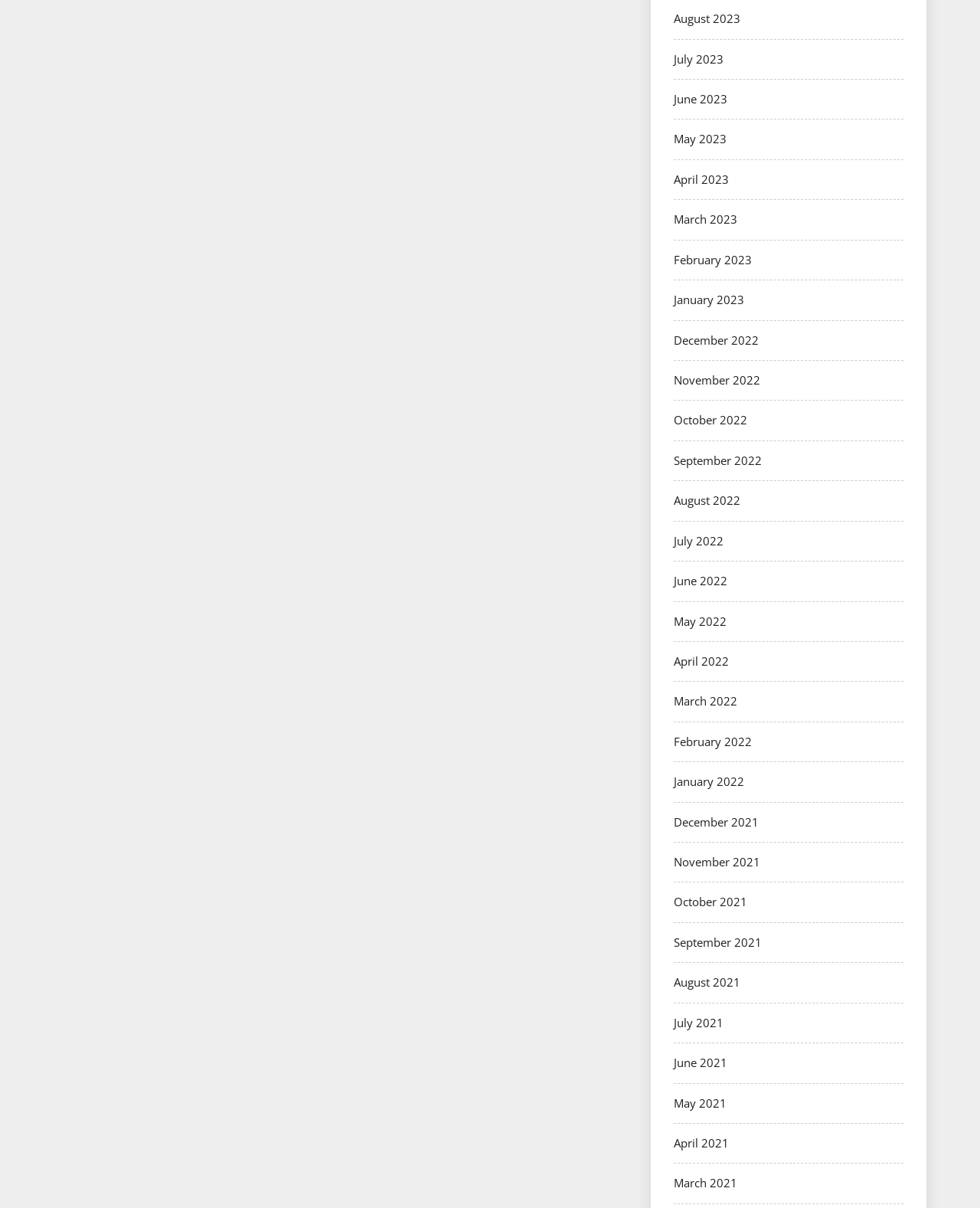Please identify the coordinates of the bounding box for the clickable region that will accomplish this instruction: "View August 2023".

[0.688, 0.009, 0.755, 0.022]